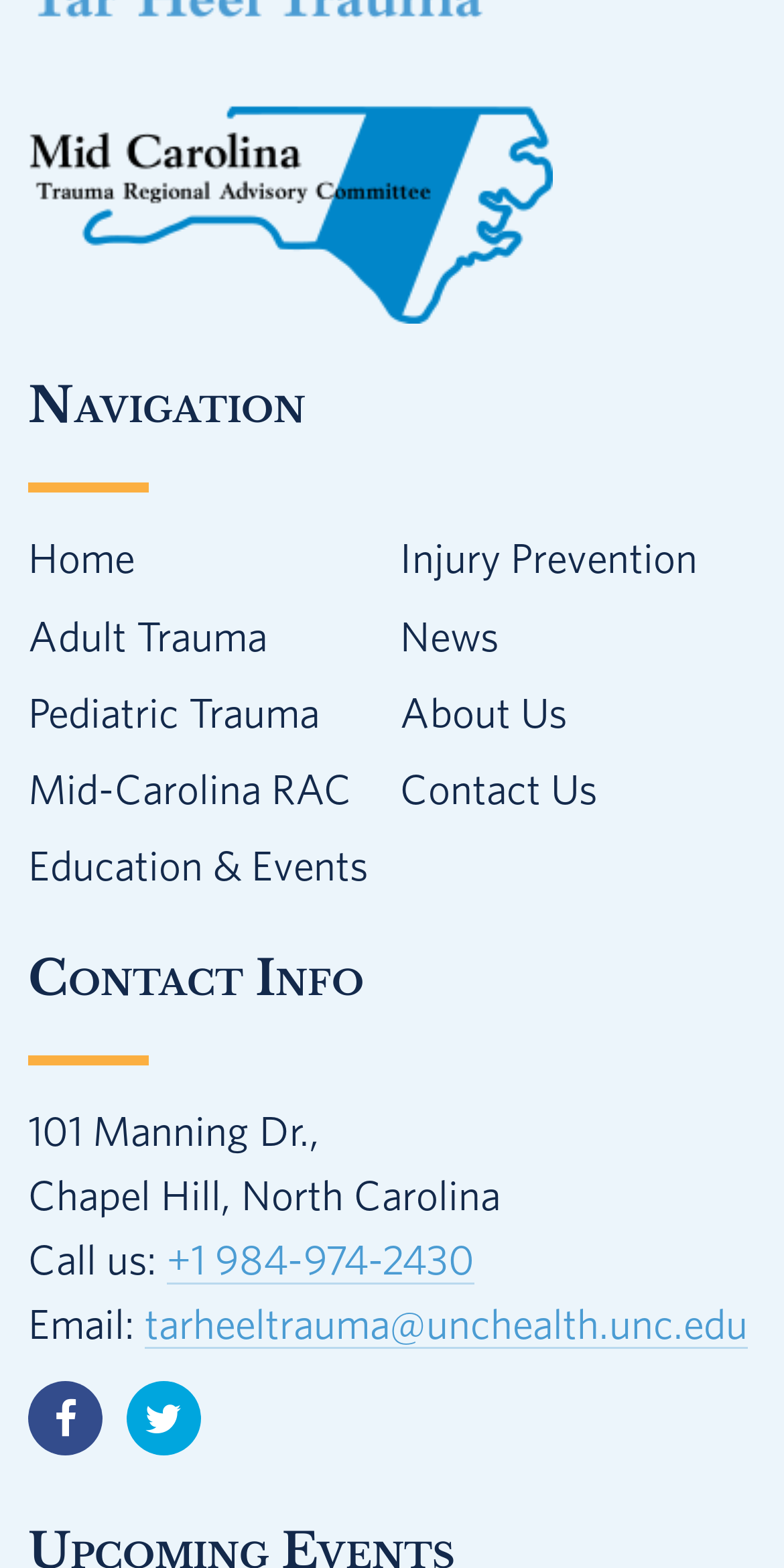Locate the bounding box of the UI element with the following description: "Home".

[0.036, 0.34, 0.172, 0.371]